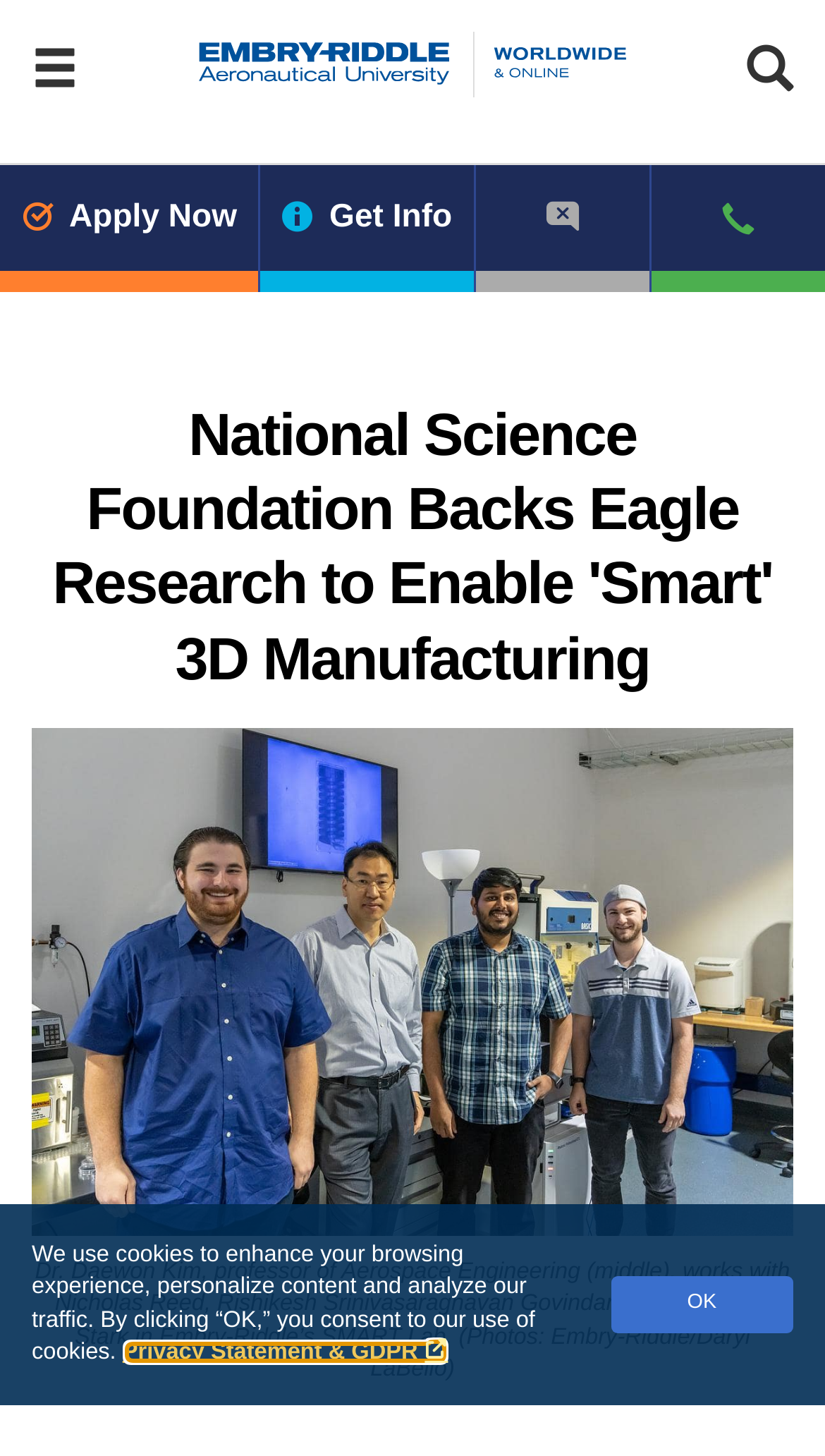Locate the bounding box coordinates of the area where you should click to accomplish the instruction: "Call the university".

[0.789, 0.113, 1.0, 0.2]